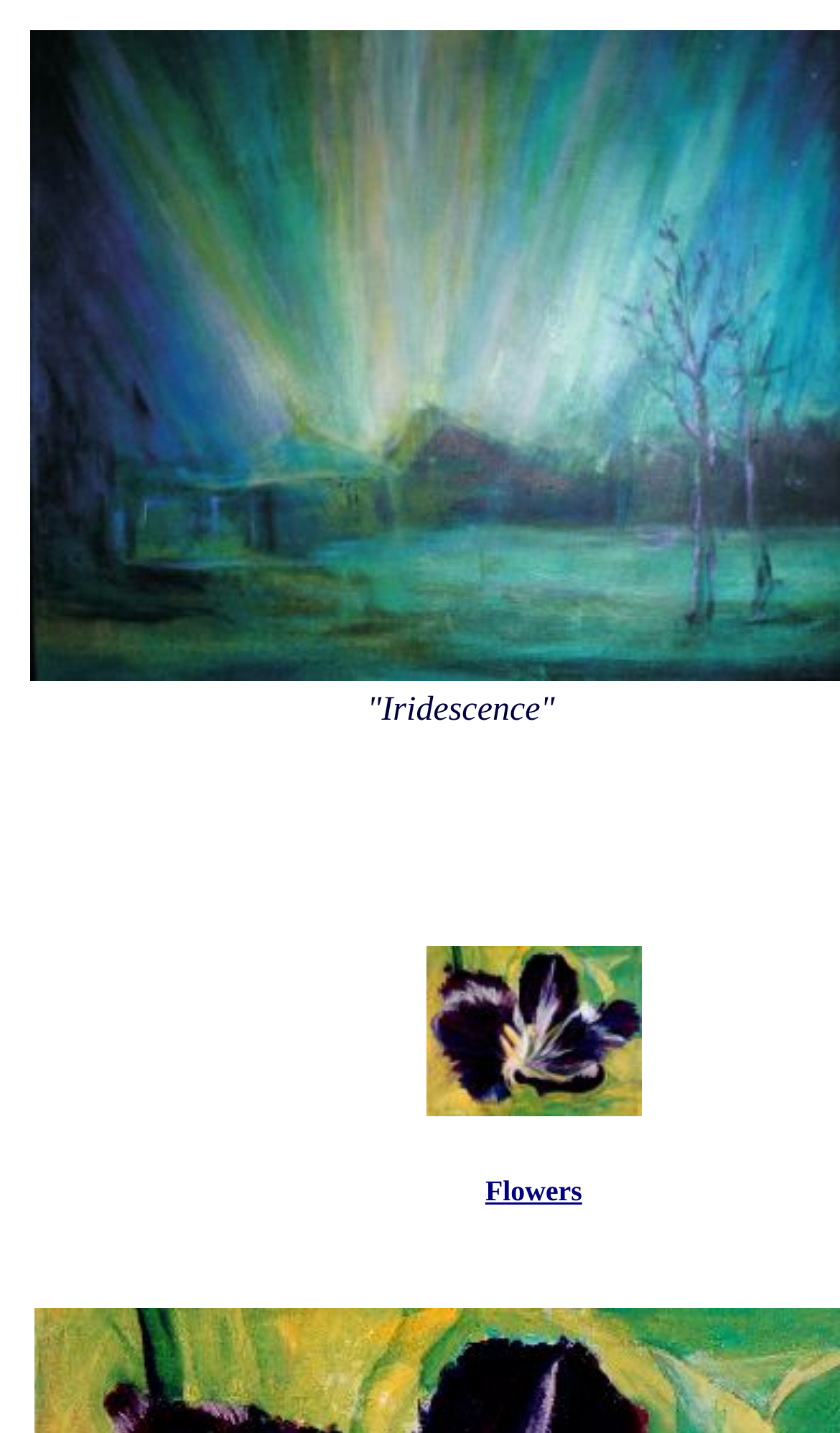Provide the bounding box coordinates for the UI element described in this sentence: "Flowers". The coordinates should be four float values between 0 and 1, i.e., [left, top, right, bottom].

[0.578, 0.92, 0.693, 0.943]